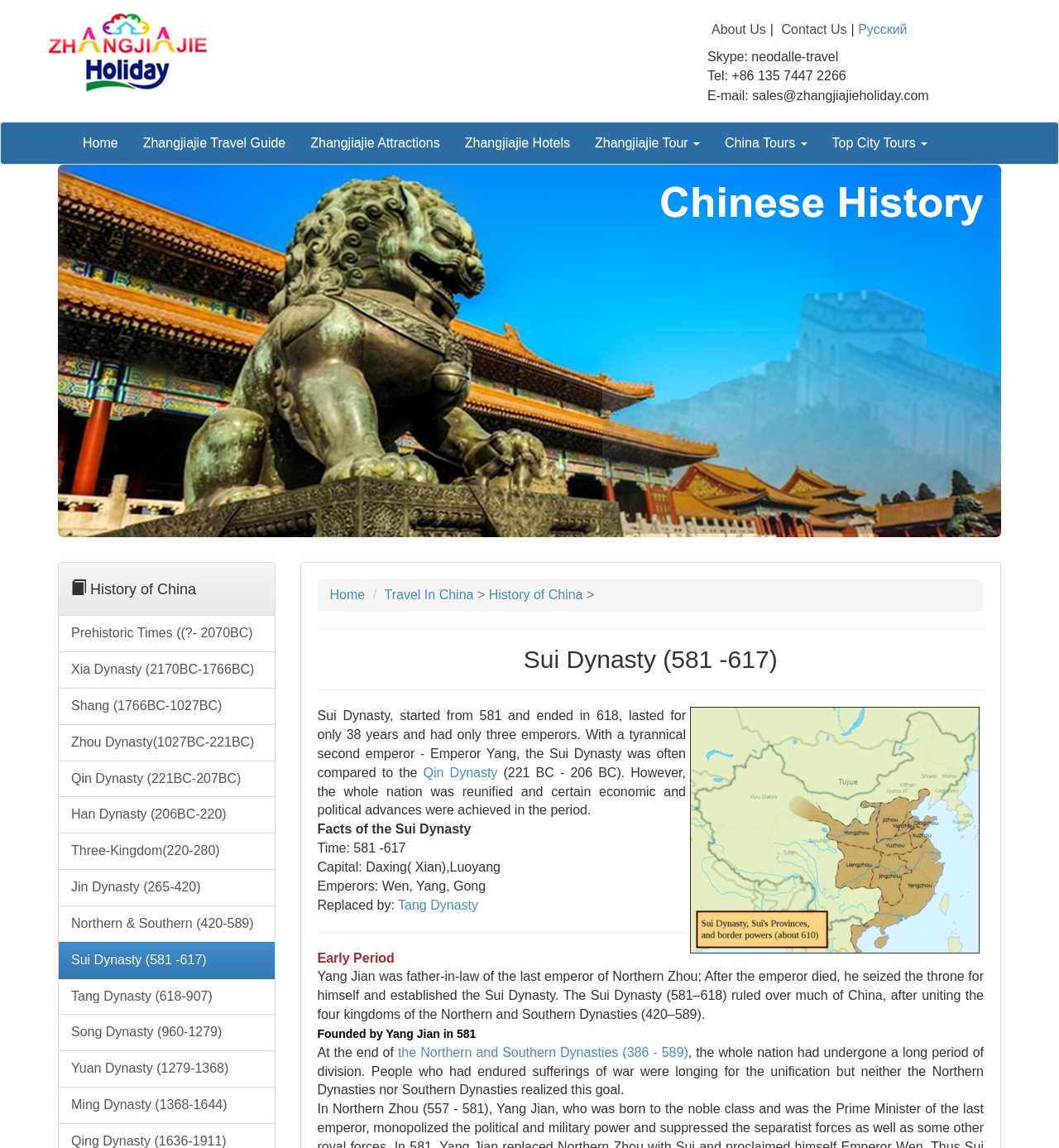Please answer the following question using a single word or phrase: What is the time period of the Sui Dynasty?

581 - 617